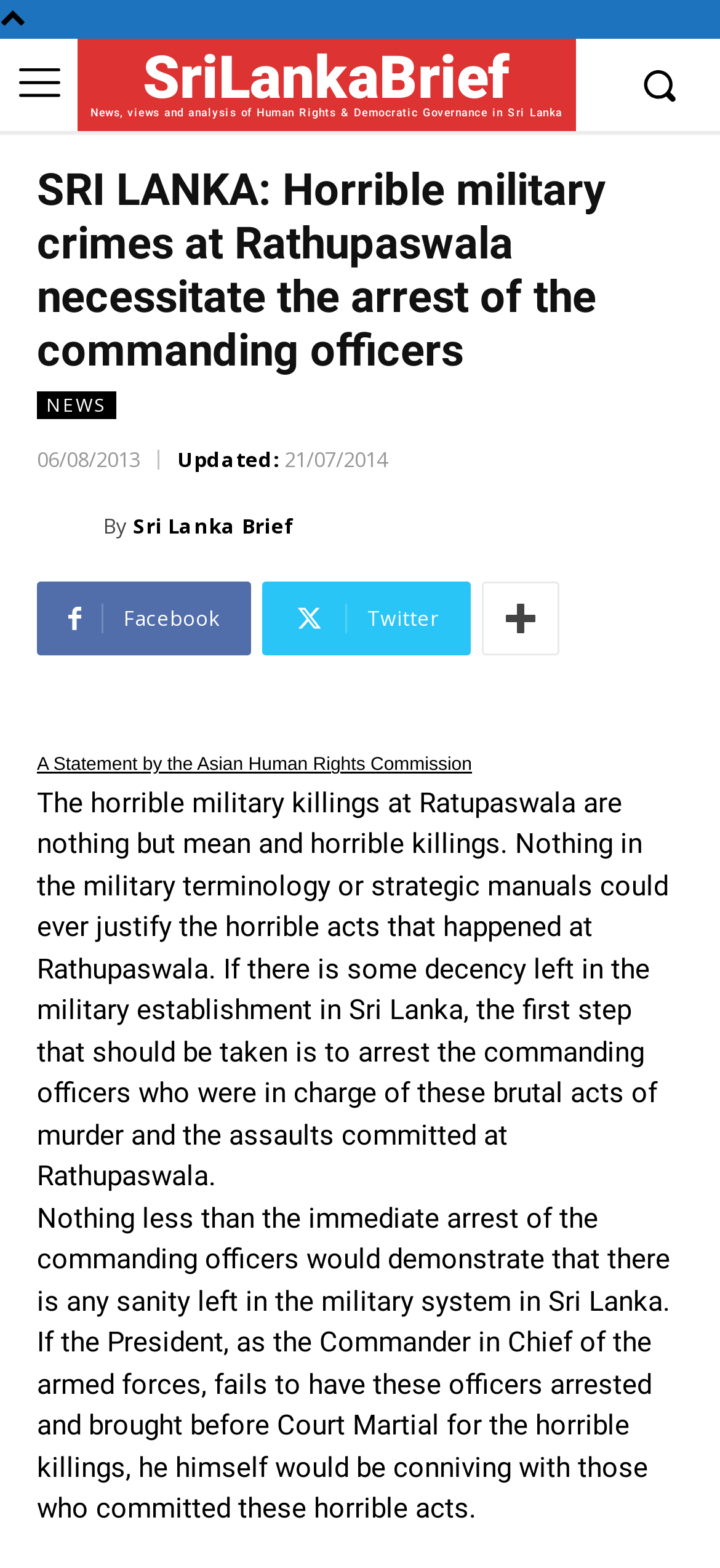What is the date of the news update?
Give a comprehensive and detailed explanation for the question.

The webpage contains a time element with the text 'Updated: 21/07/2014', which indicates the date of the news update.